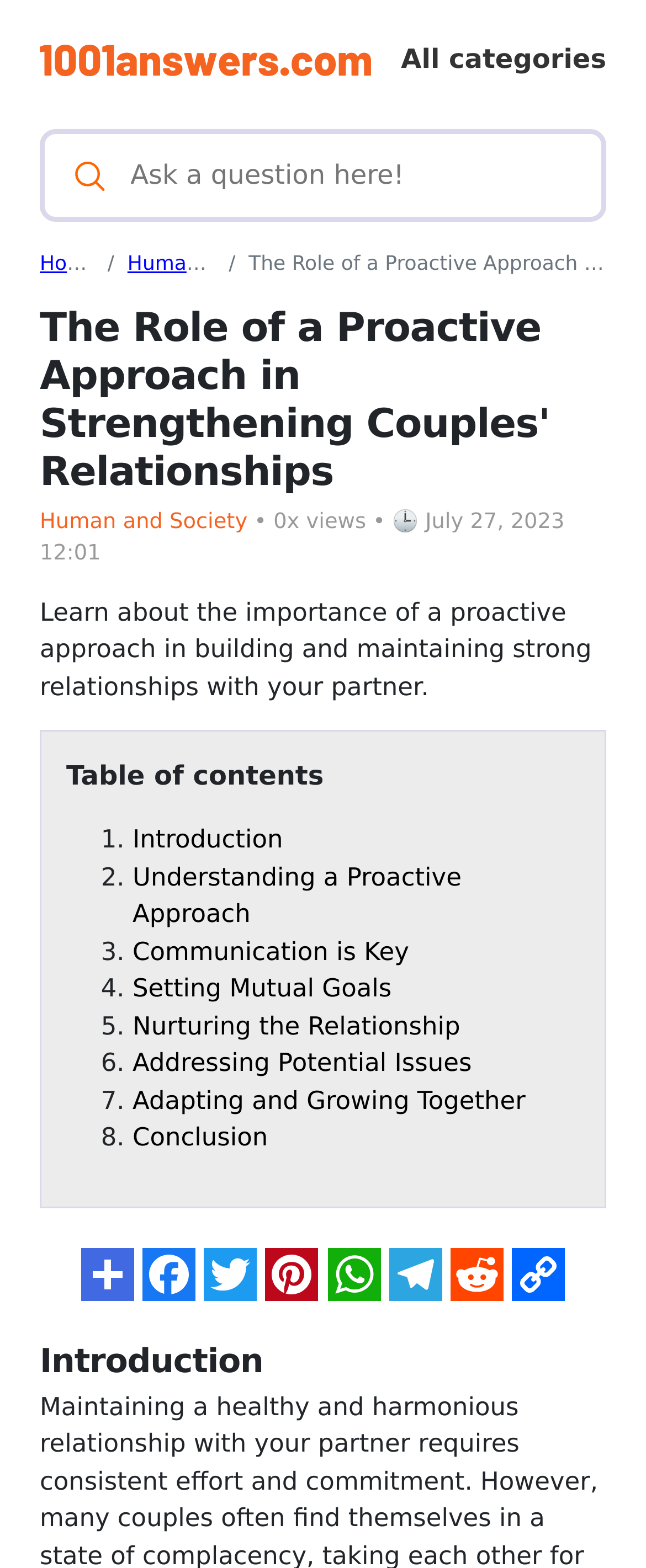Please find and generate the text of the main header of the webpage.

The Role of a Proactive Approach in Strengthening Couples' Relationships